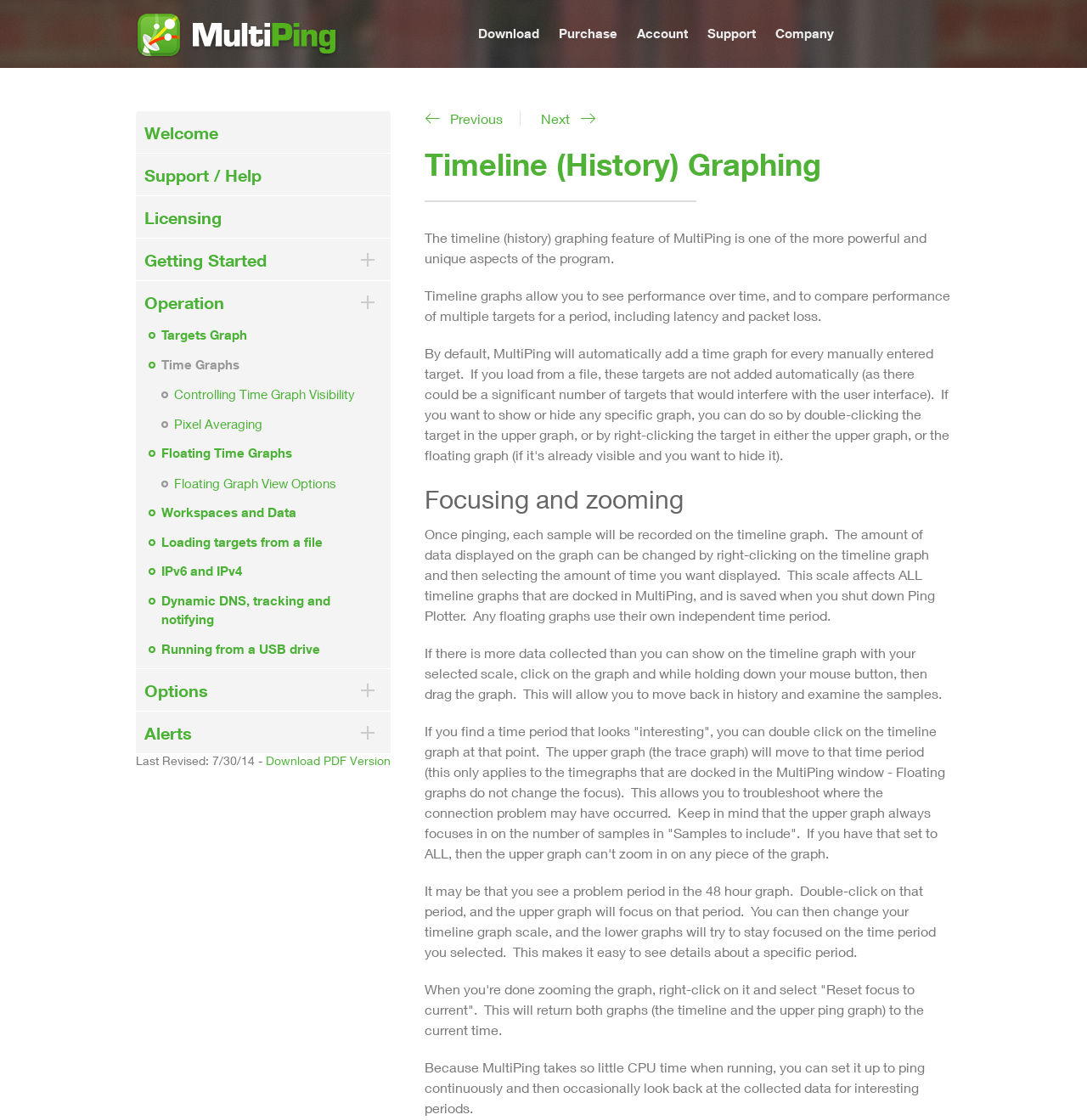Can you find the bounding box coordinates for the element that needs to be clicked to execute this instruction: "Click the 'Next' link"? The coordinates should be given as four float numbers between 0 and 1, i.e., [left, top, right, bottom].

[0.498, 0.099, 0.559, 0.113]